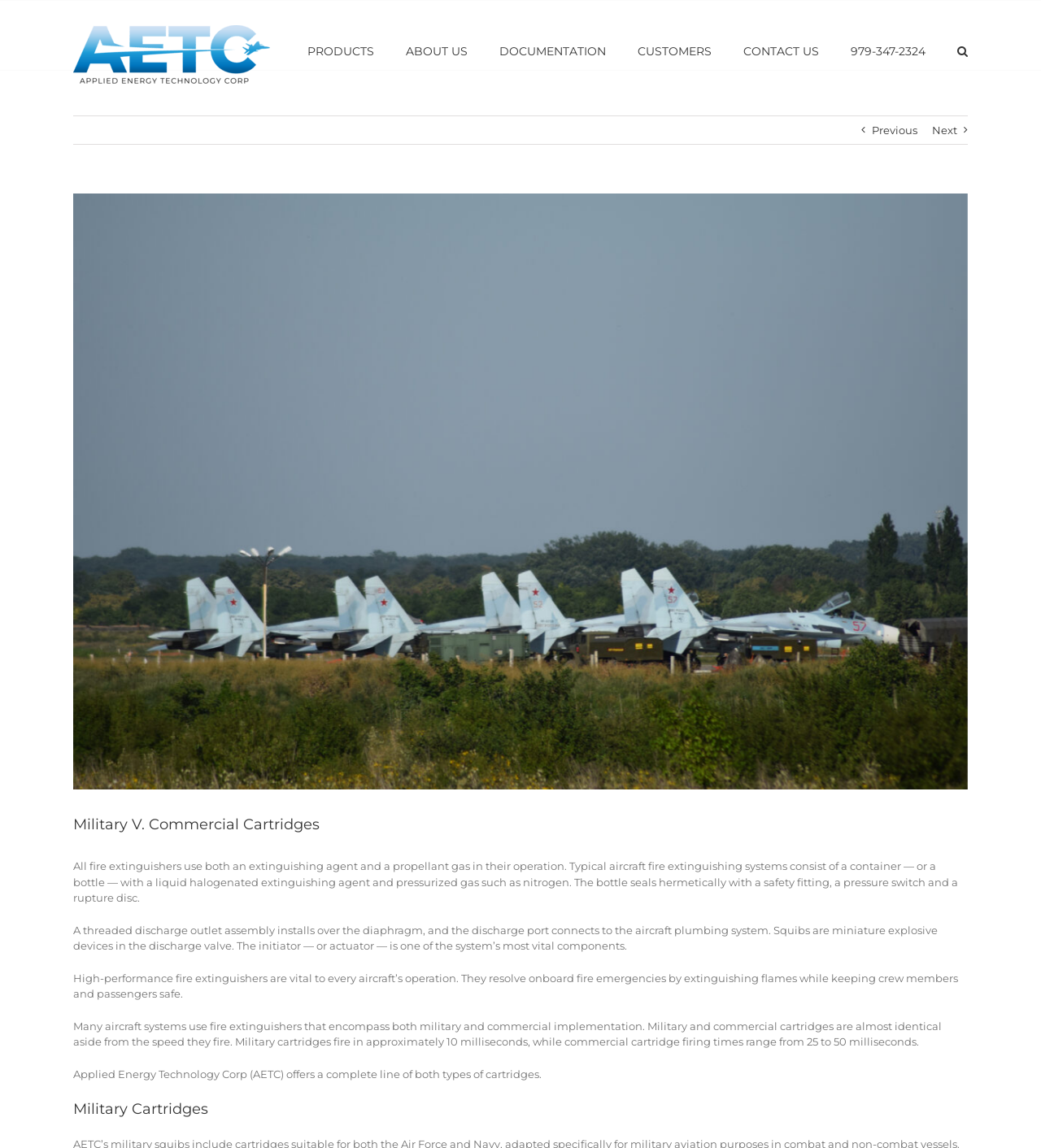Please look at the image and answer the question with a detailed explanation: What is the phone number to contact AETC?

The phone number to contact AETC can be found in the CONTACT US section, which is located at the bottom of the webpage.